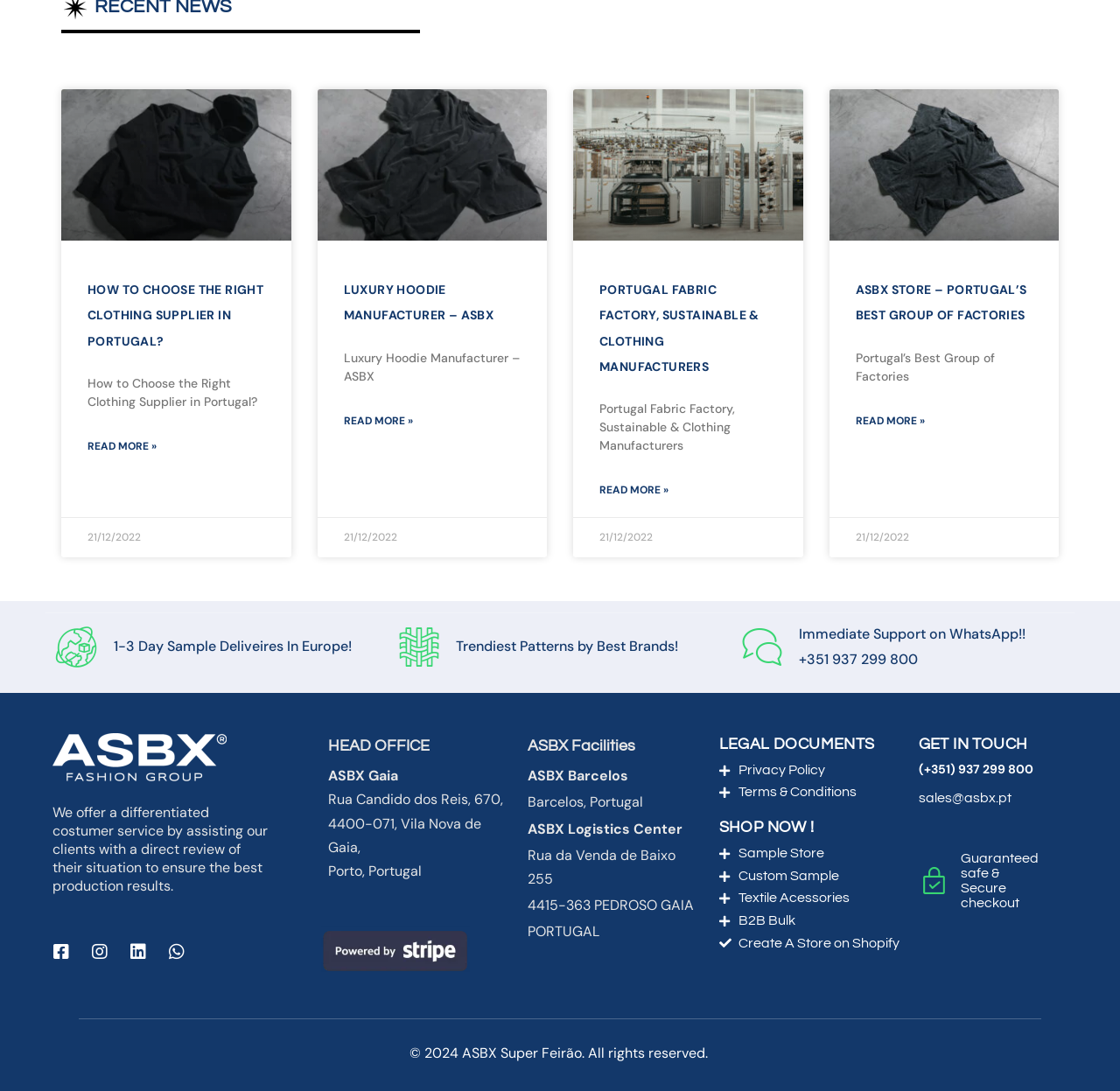Find the bounding box coordinates of the element I should click to carry out the following instruction: "Go to the 'Sample Store'".

[0.642, 0.772, 0.804, 0.793]